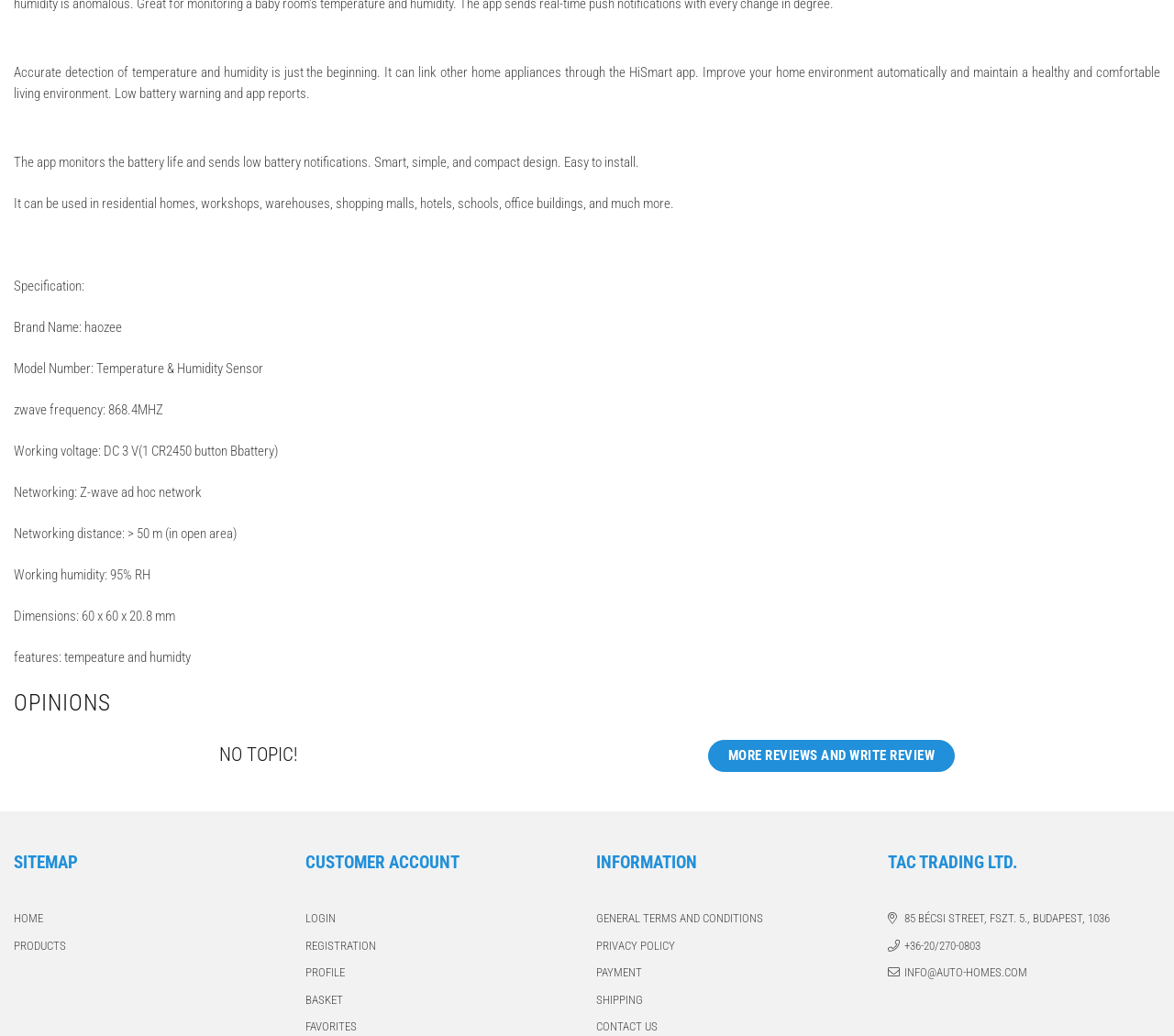Identify the bounding box coordinates for the region of the element that should be clicked to carry out the instruction: "View 'CUSTOMER ACCOUNT' information". The bounding box coordinates should be four float numbers between 0 and 1, i.e., [left, top, right, bottom].

[0.26, 0.823, 0.391, 0.843]